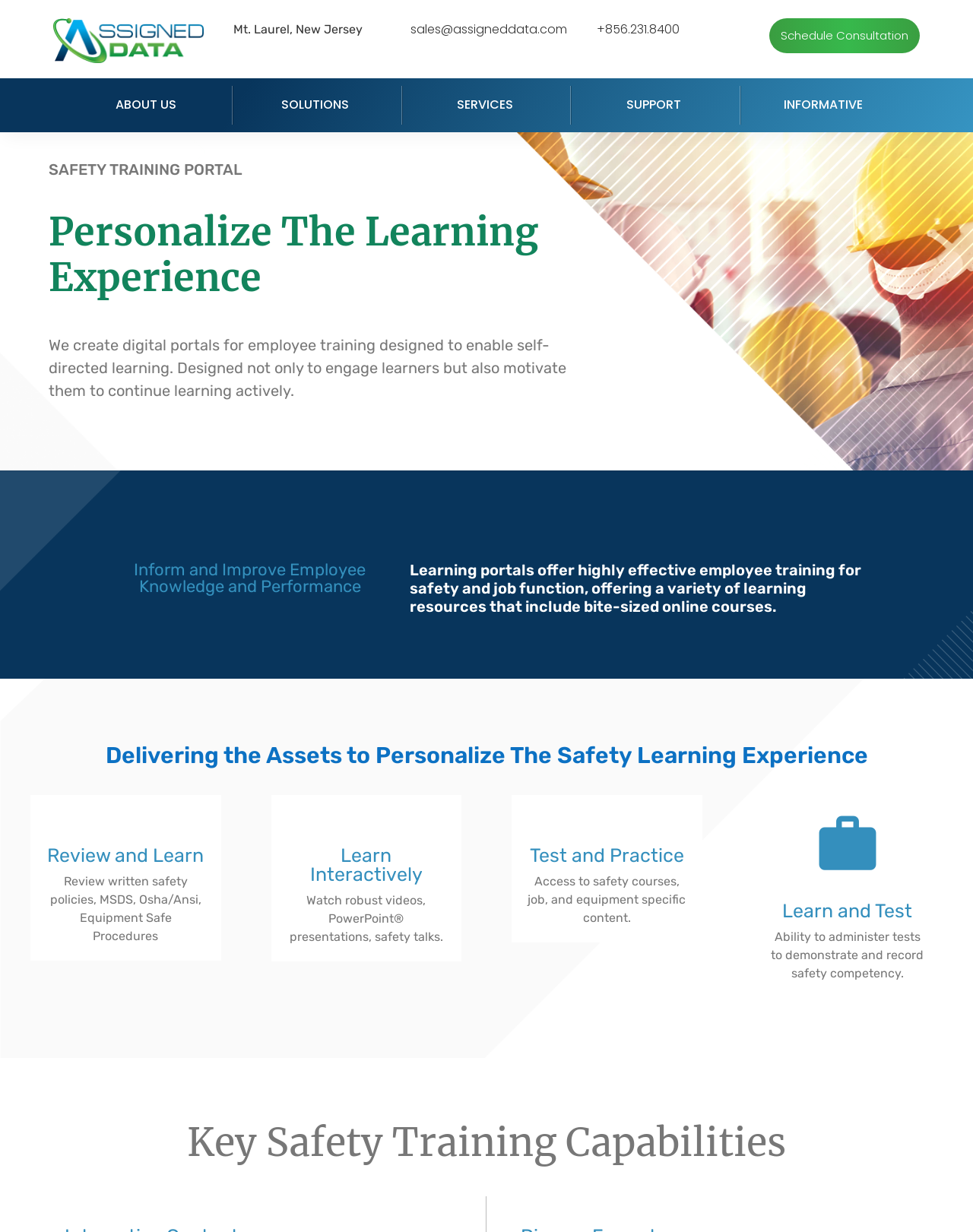Pinpoint the bounding box coordinates of the clickable area necessary to execute the following instruction: "Call the phone number". The coordinates should be given as four float numbers between 0 and 1, namely [left, top, right, bottom].

[0.613, 0.017, 0.698, 0.031]